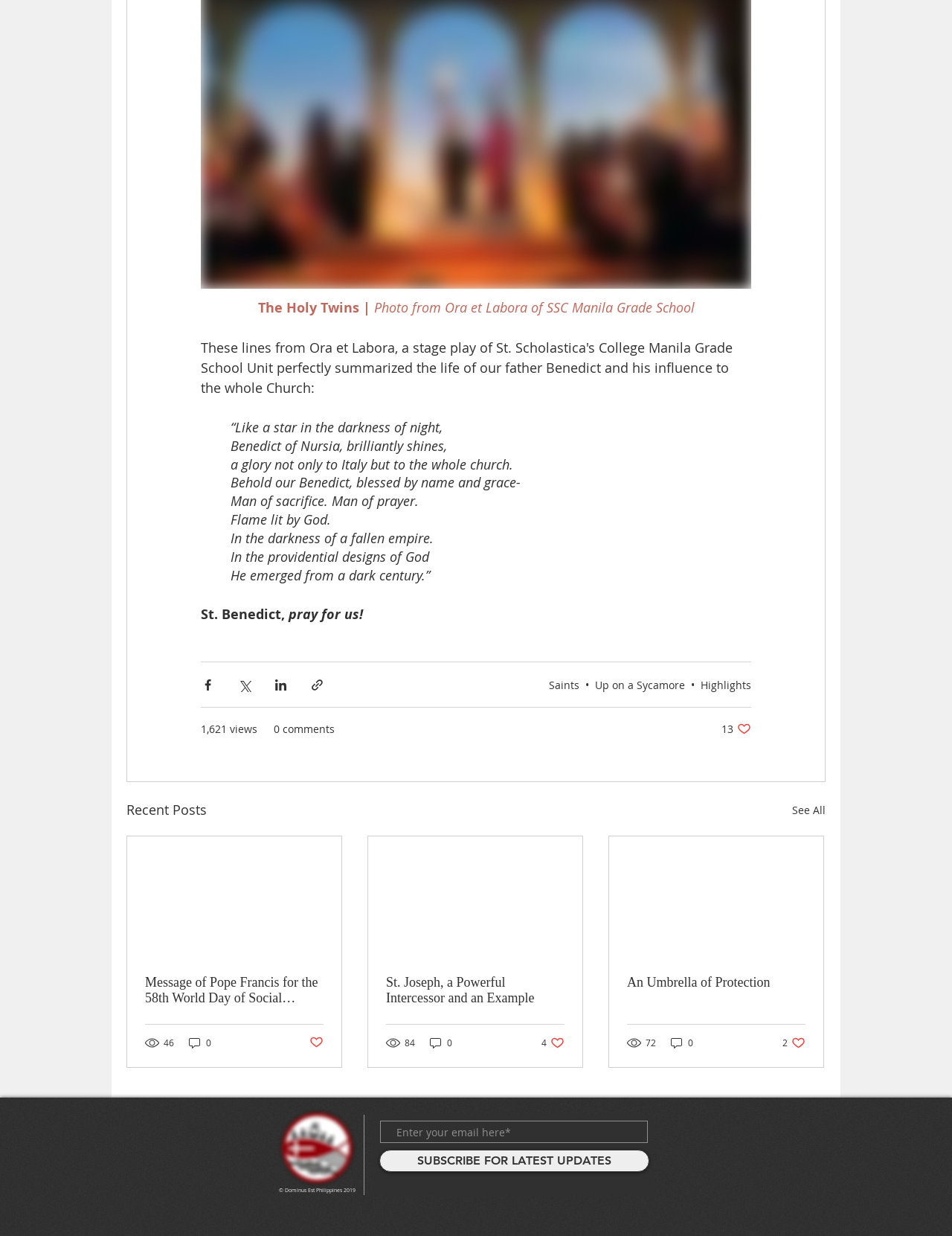Using the element description: "0 comments", determine the bounding box coordinates for the specified UI element. The coordinates should be four float numbers between 0 and 1, [left, top, right, bottom].

[0.288, 0.584, 0.352, 0.596]